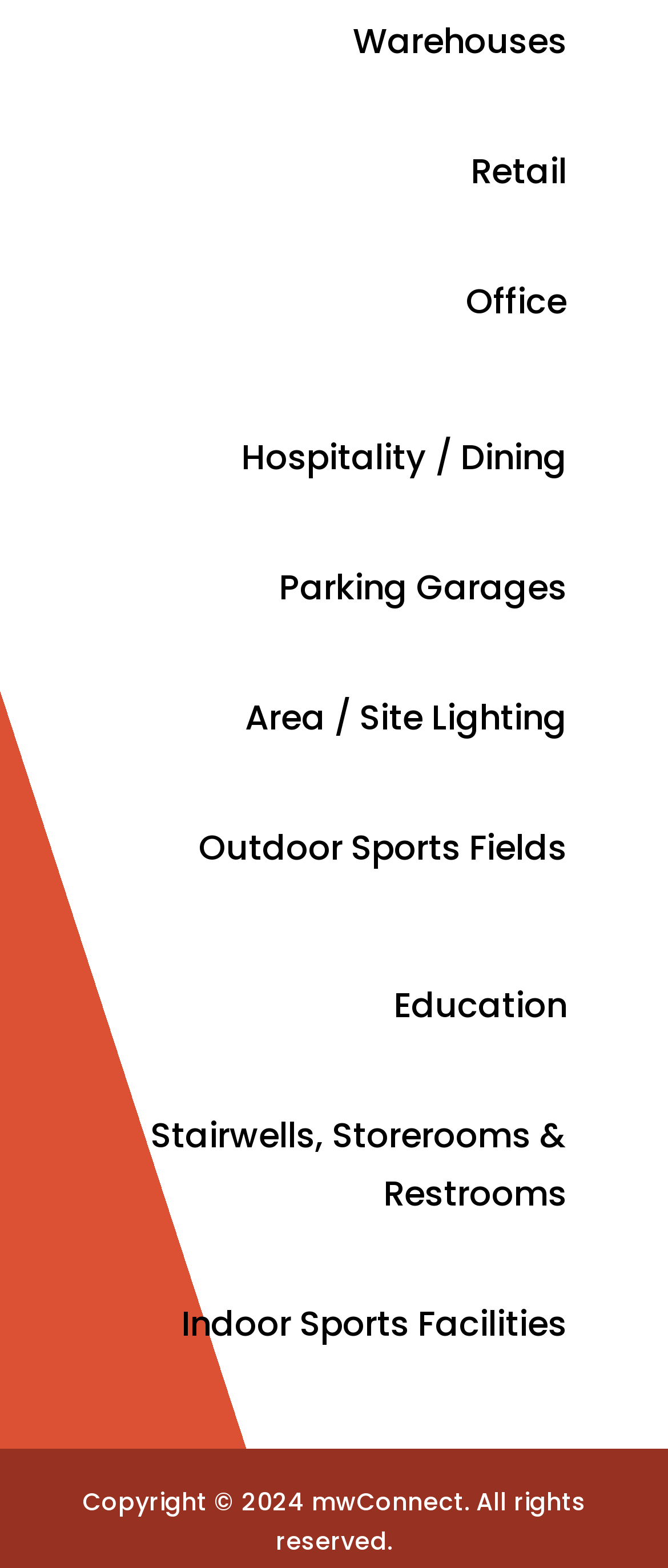Can you determine the bounding box coordinates of the area that needs to be clicked to fulfill the following instruction: "Explore Office"?

[0.646, 0.167, 0.9, 0.217]